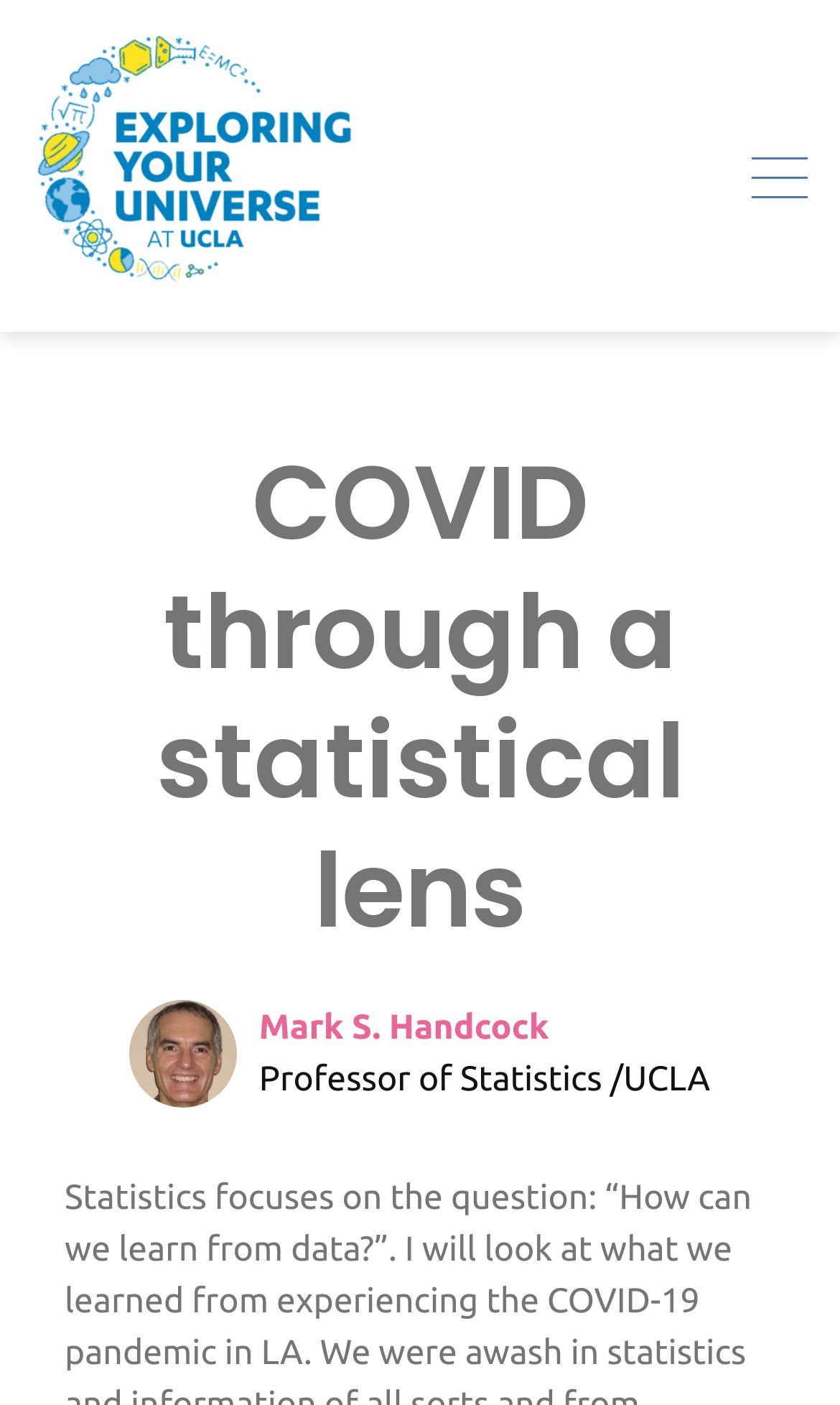Provide the bounding box for the UI element matching this description: "Mark S. Handcock".

[0.308, 0.768, 0.653, 0.796]